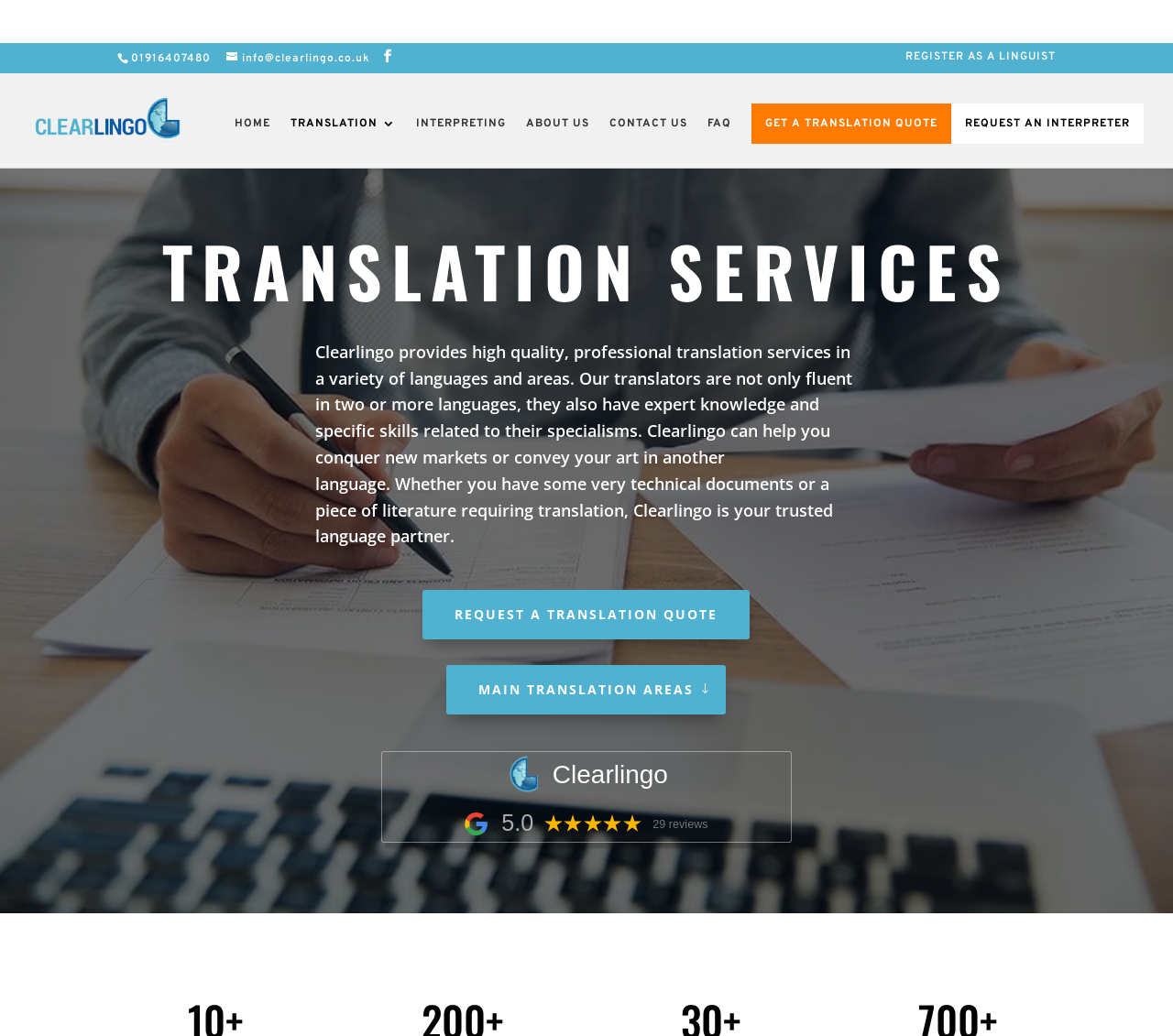Please reply to the following question with a single word or a short phrase:
What is the name of the translation agency?

Clearlingo